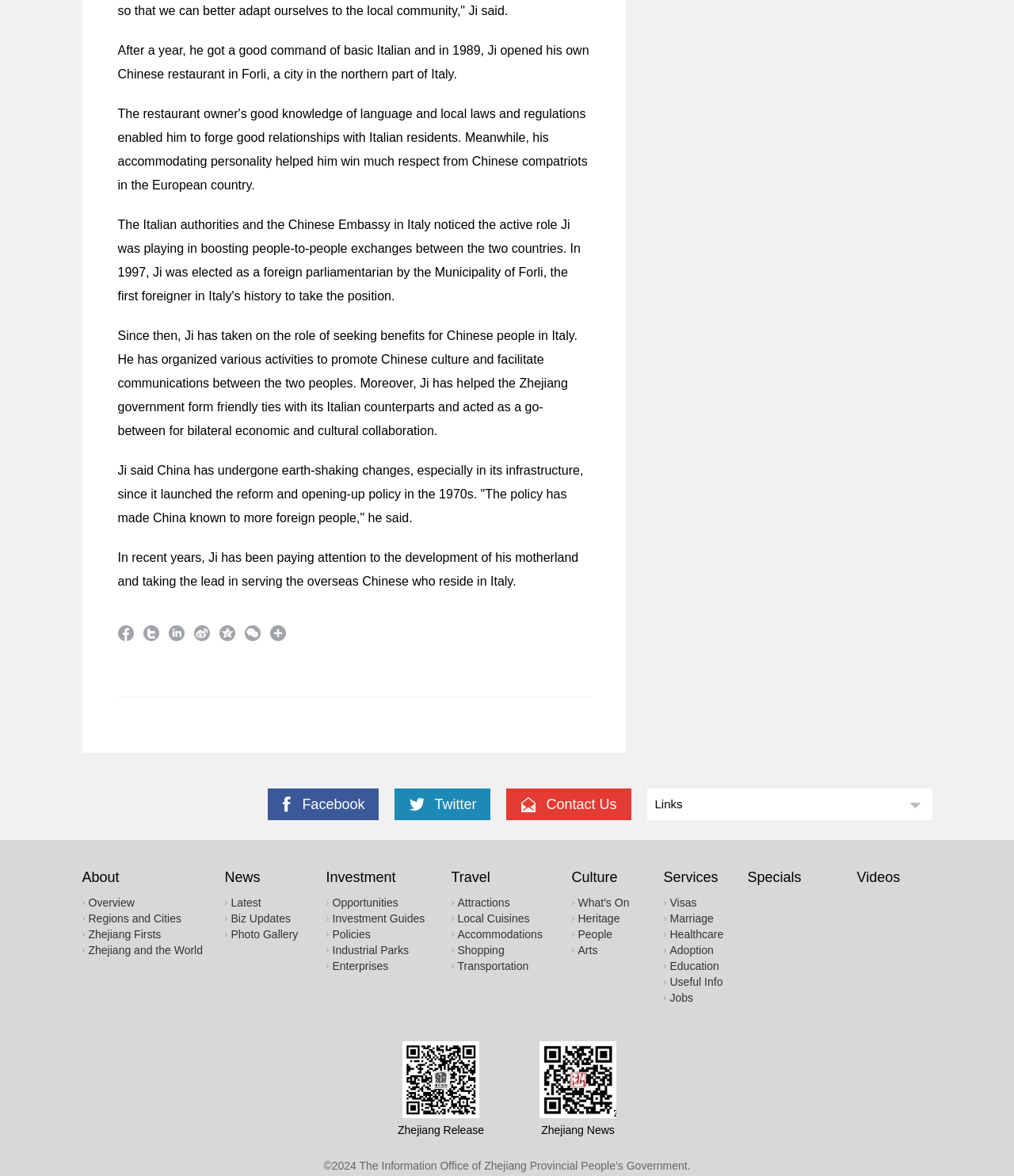How many social media links are available on the webpage?
Can you give a detailed and elaborate answer to the question?

The webpage contains links to six social media platforms, including Facebook, Twitter, LinkedIn, Sinaminiblog, Qzone, and Weixin.